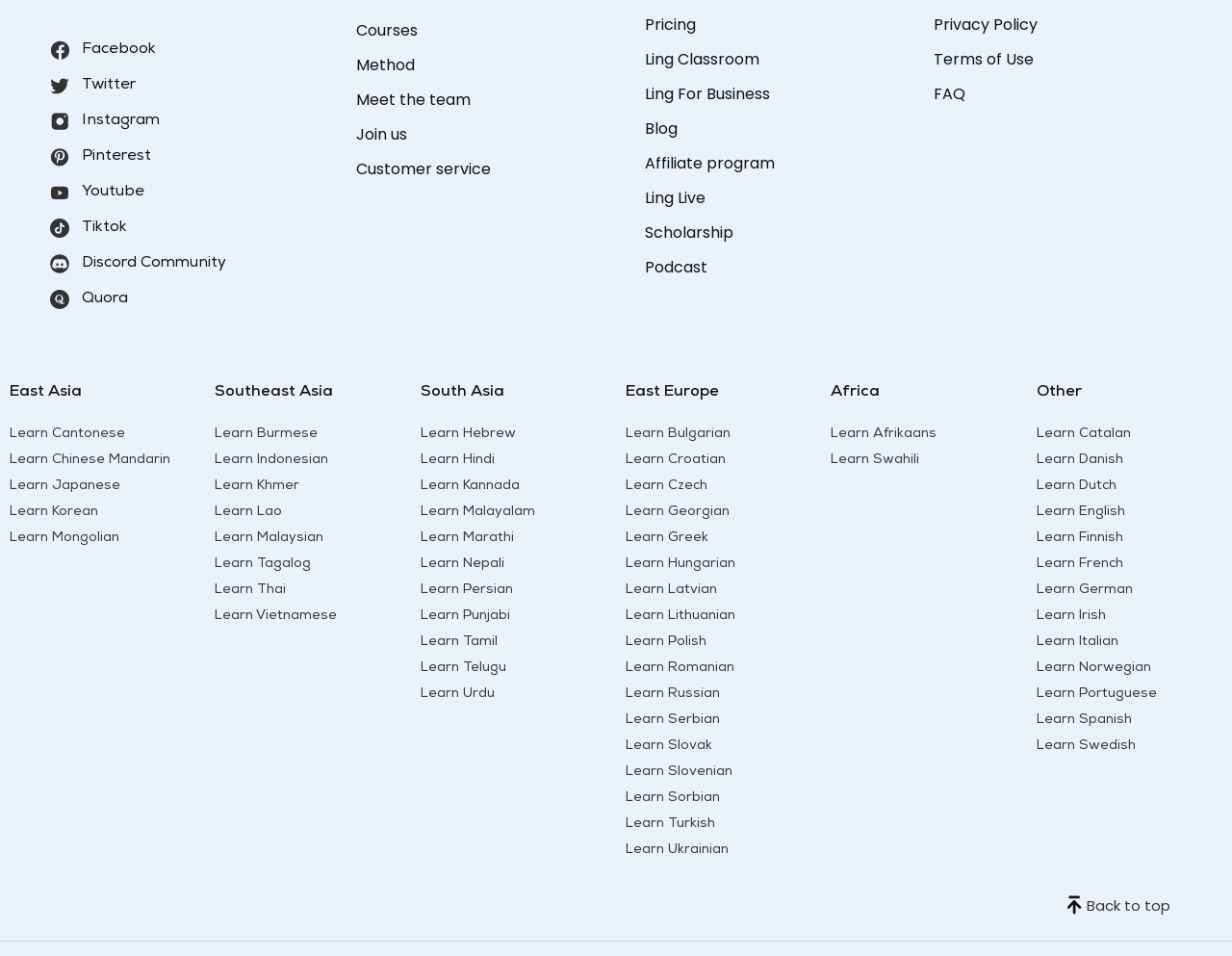Determine the bounding box coordinates for the UI element matching this description: "Pricing".

[0.508, 0.008, 0.694, 0.044]